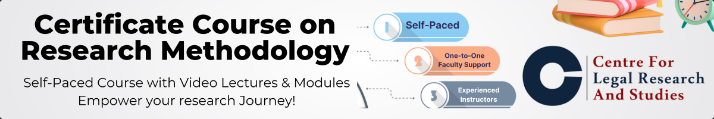Give a succinct answer to this question in a single word or phrase: 
What is the format of the course?

Self-Paced